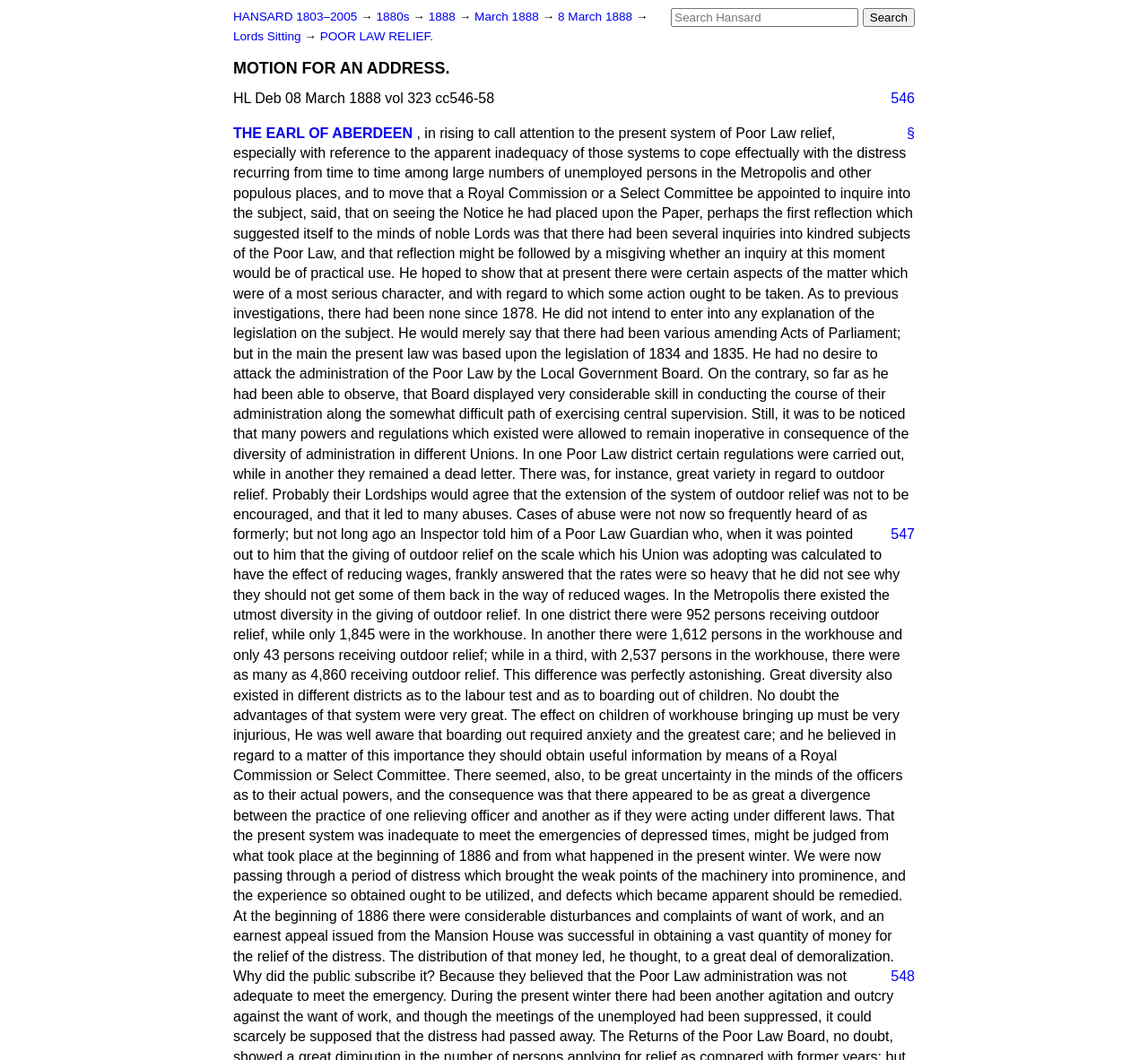What is the topic of the speech?
Based on the image, give a concise answer in the form of a single word or short phrase.

Poor Law relief